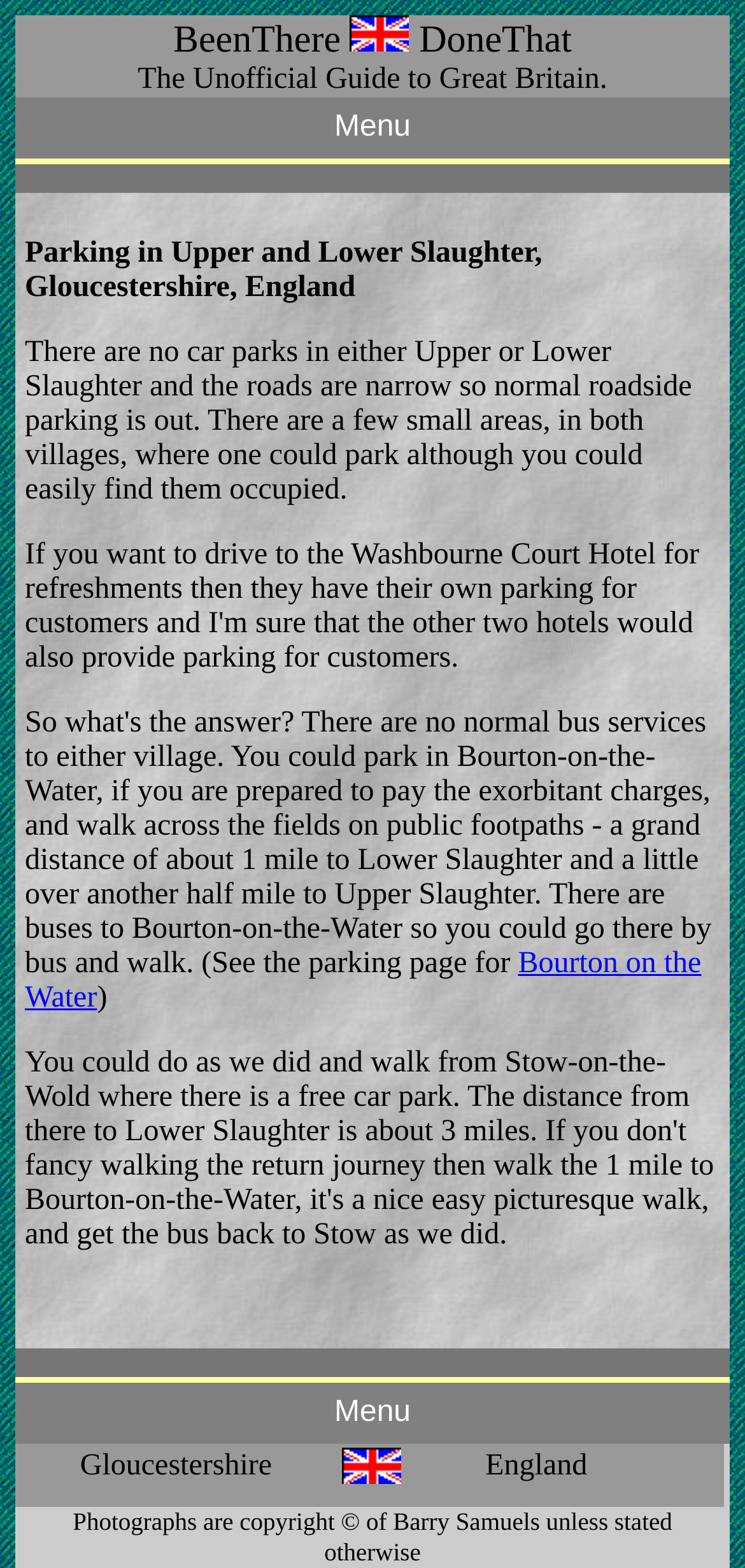What is the topic of the webpage?
Kindly offer a detailed explanation using the data available in the image.

The topic of the webpage can be determined by reading the static text 'Parking in Upper and Lower Slaughter, Gloucestershire, England' which is located below the guide's name.